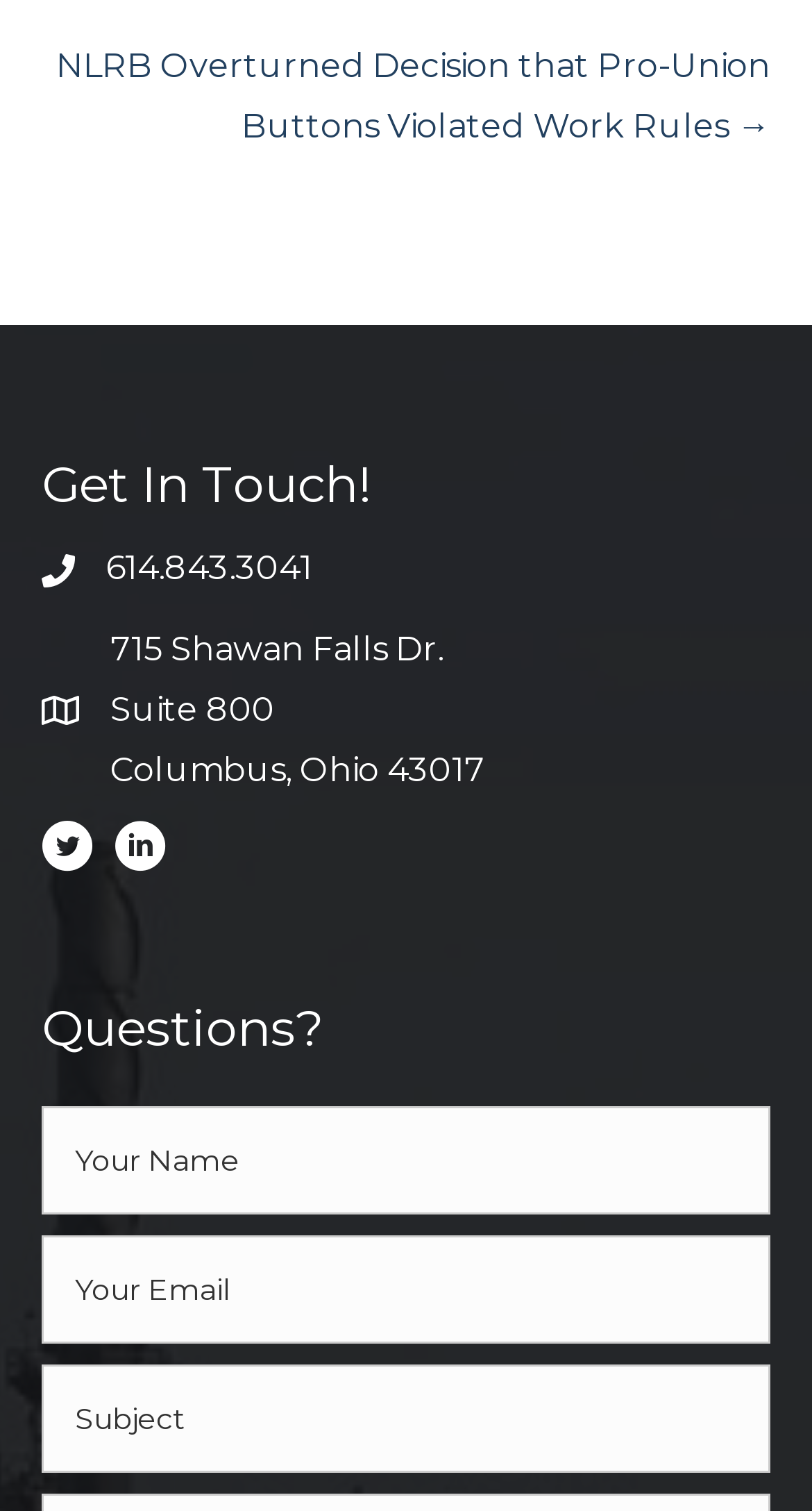Carefully examine the image and provide an in-depth answer to the question: How many social media links are available?

I counted the number of link elements that point to social media platforms, specifically Twitter and LinkedIn, and found two of them, located below the 'Get In Touch!' heading.